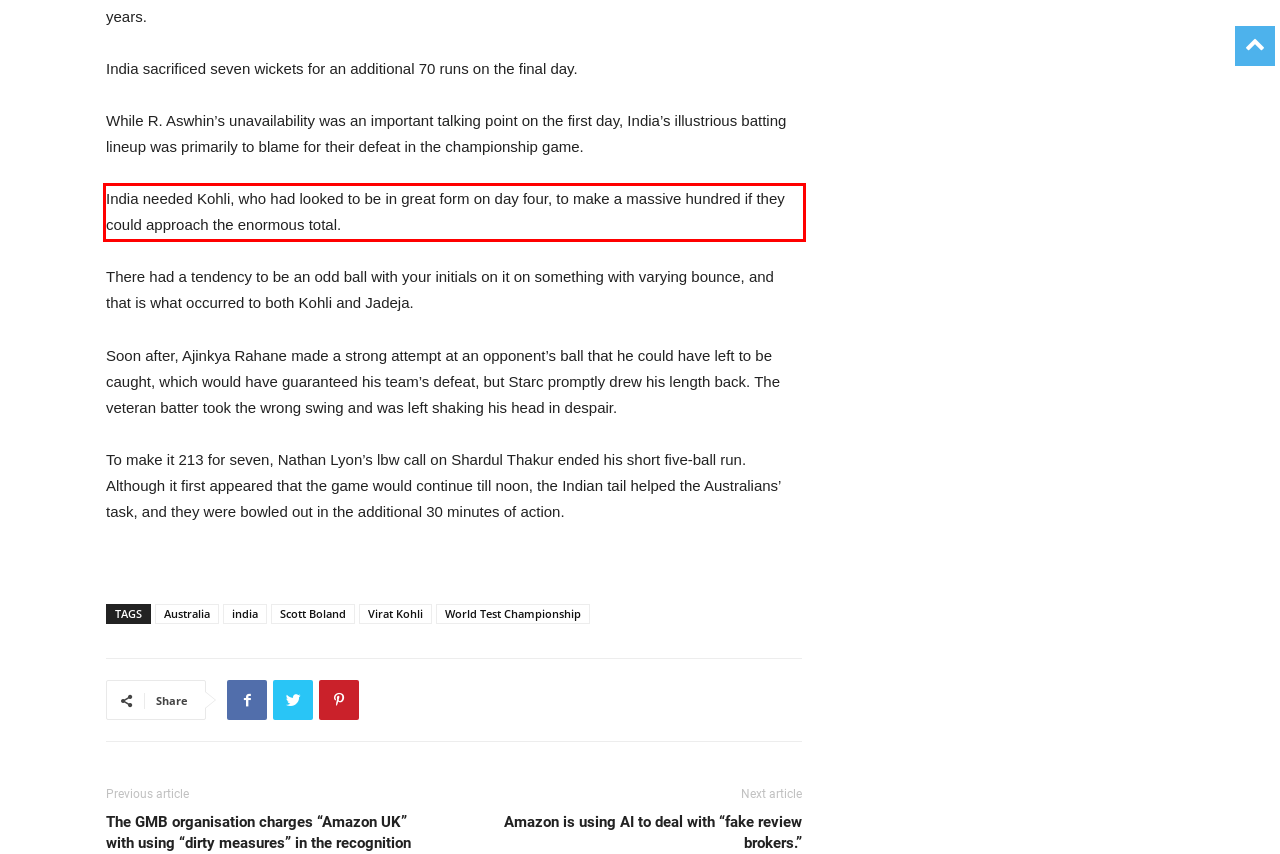Within the screenshot of the webpage, locate the red bounding box and use OCR to identify and provide the text content inside it.

India needed Kohli, who had looked to be in great form on day four, to make a massive hundred if they could approach the enormous total.